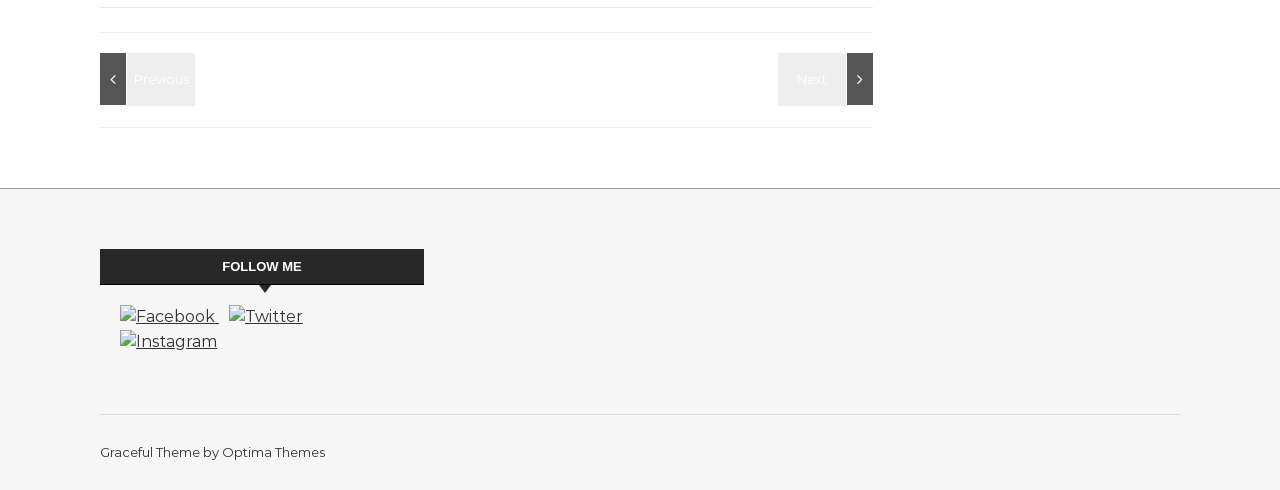What is the purpose of the 'Previous' and 'Next' links?
Please interpret the details in the image and answer the question thoroughly.

I inferred this answer by looking at the links 'Previous' and 'Next' at the top of the webpage, which are typically used for navigation purposes, such as moving to the previous or next page.